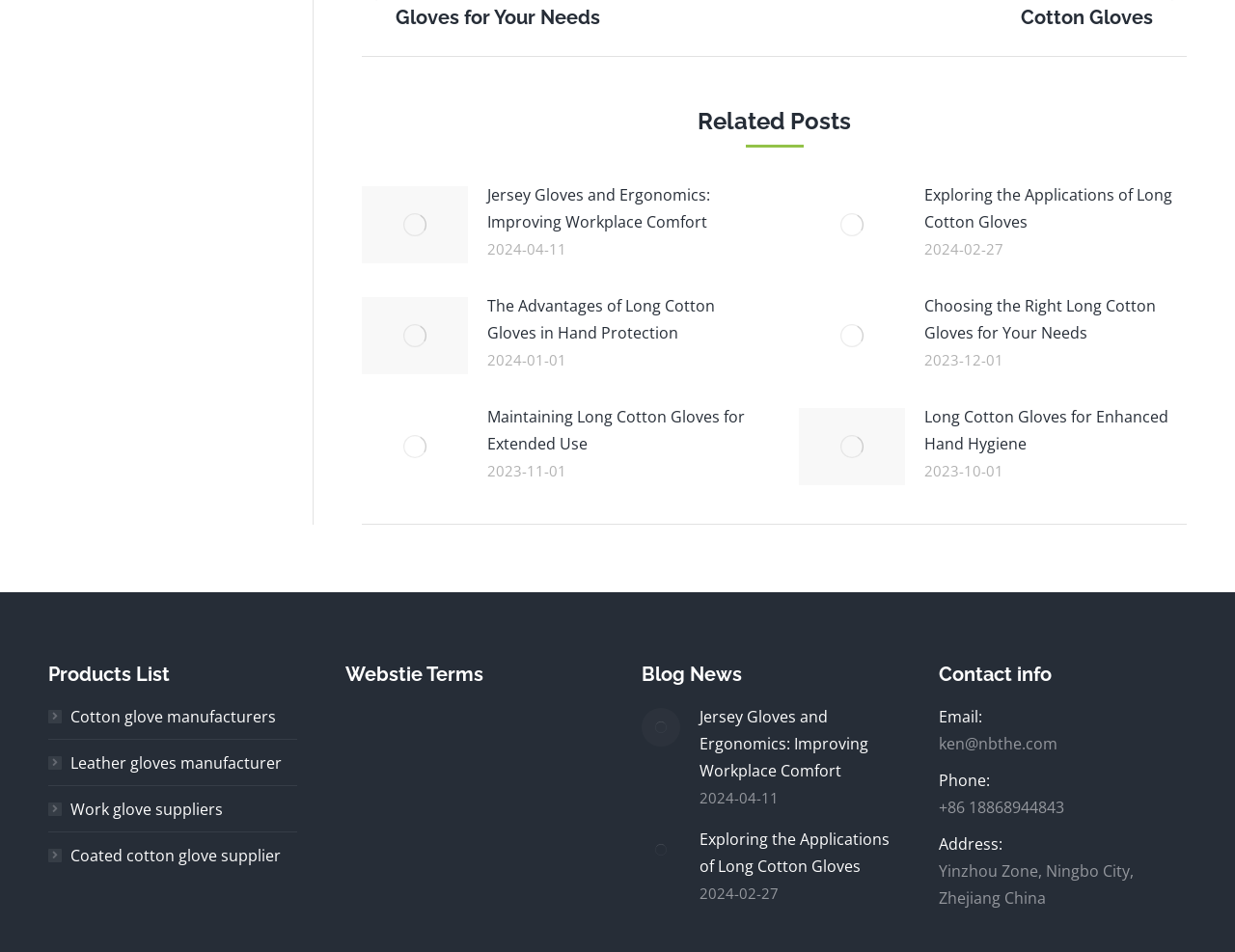How many related posts are there?
Based on the content of the image, thoroughly explain and answer the question.

I counted the number of article elements under the 'Related Posts' heading, and there are 10 of them.